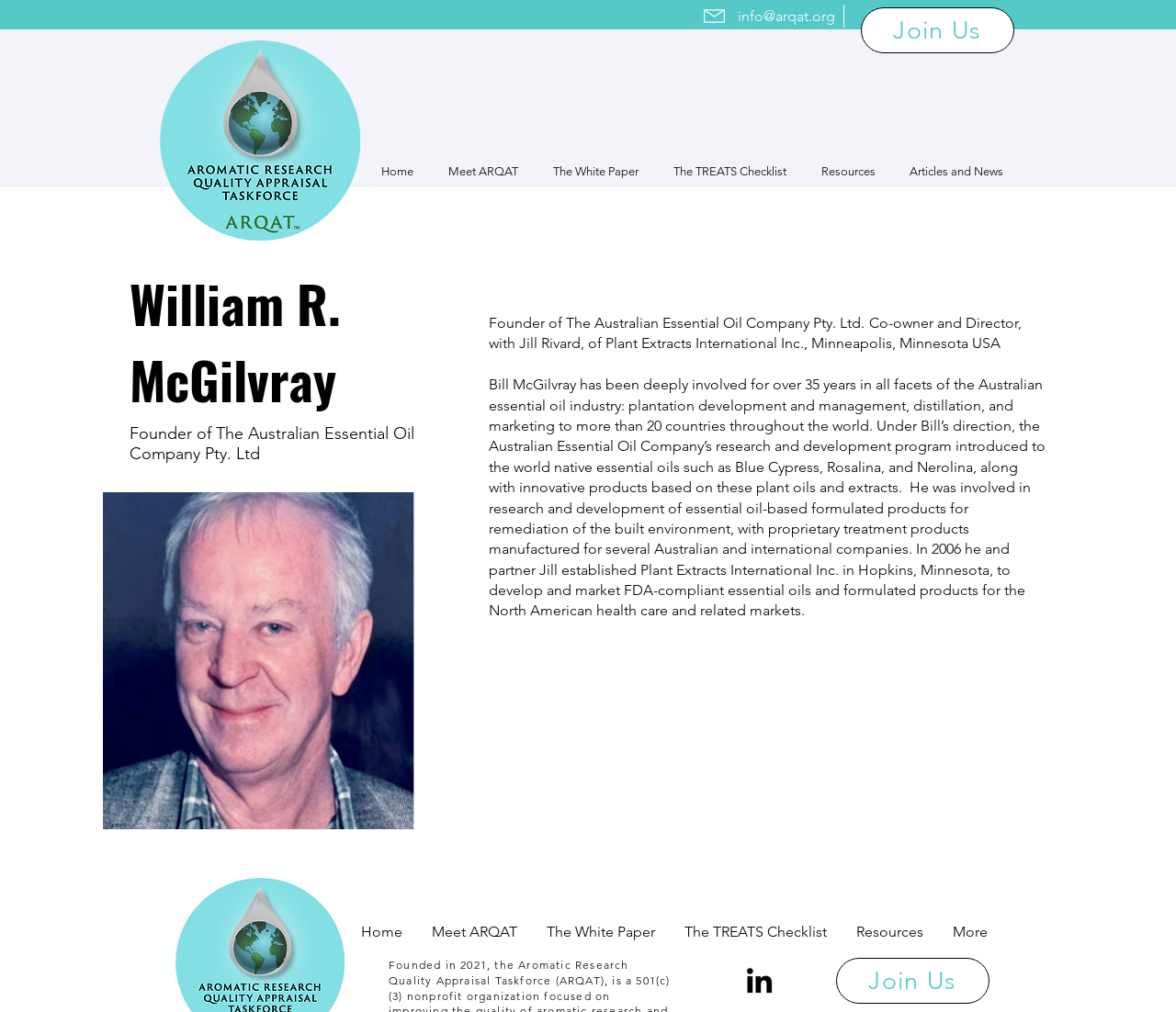Explain in detail what is displayed on the webpage.

The webpage is about William R. McGilvray, and it appears to be a personal or professional profile page. At the top, there is a navigation menu with links to different sections of the site, including "Home", "Meet ARQAT", "The White Paper", "The TREATS Checklist", "Resources", and "Articles and News". 

Below the navigation menu, there is a logo image on the left side, and a link to "info@arqat.org" on the right side. 

The main content of the page is divided into two sections. On the left side, there is a heading with the name "William R. McGilvray", followed by a brief description of his profession as the founder of The Australian Essential Oil Company Pty. Ltd. Below this, there is an image of William McGilvray. 

On the right side, there is a longer description of William McGilvray's background and experience in the essential oil industry, including his involvement in research and development, and his establishment of Plant Extracts International Inc. with his partner Jill Rivard. 

At the bottom of the page, there is another navigation menu with the same links as the top menu, followed by a social media link to LinkedIn, and a "Join Us" link.